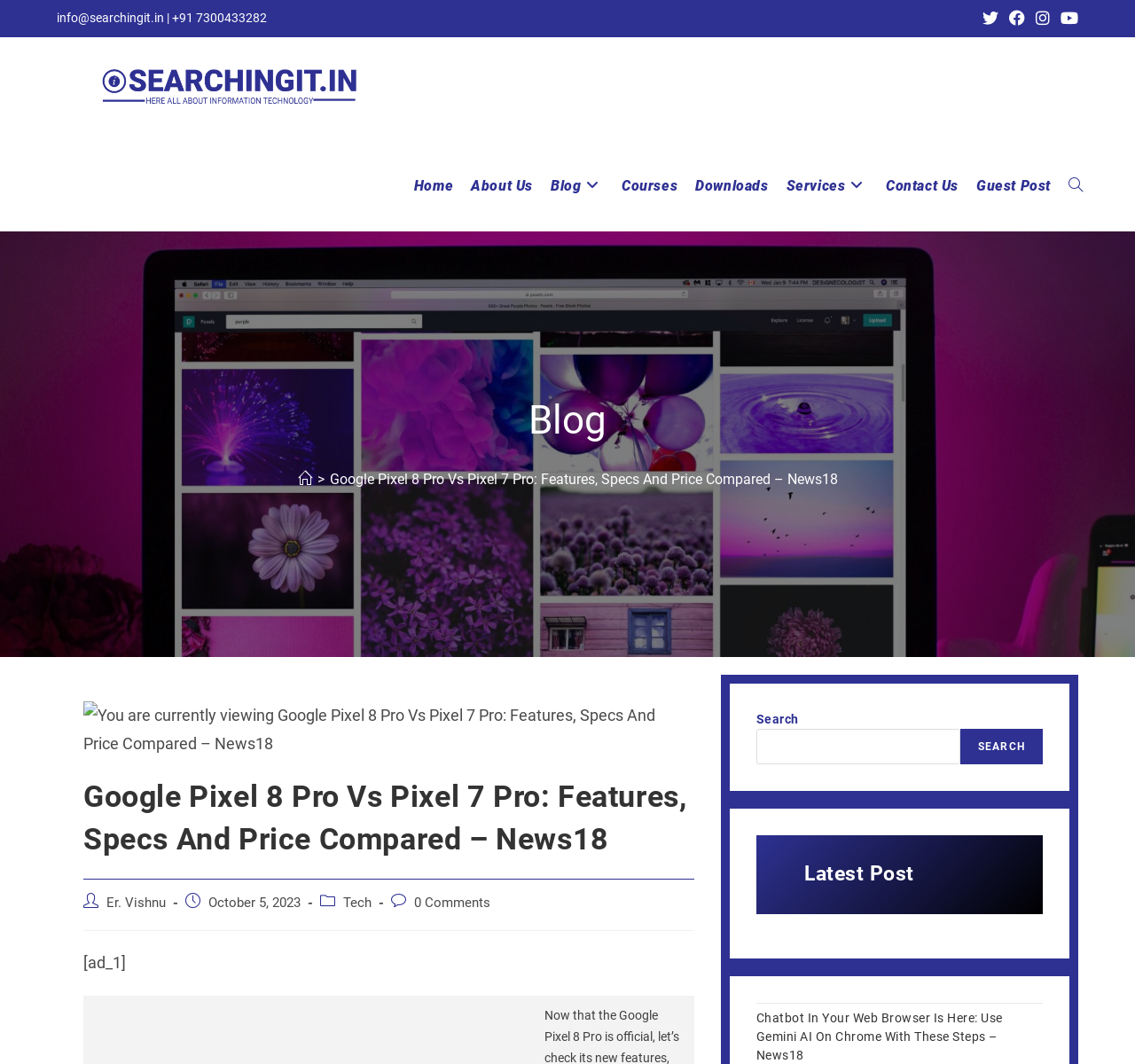Please mark the bounding box coordinates of the area that should be clicked to carry out the instruction: "Open the image related to muskultura".

None